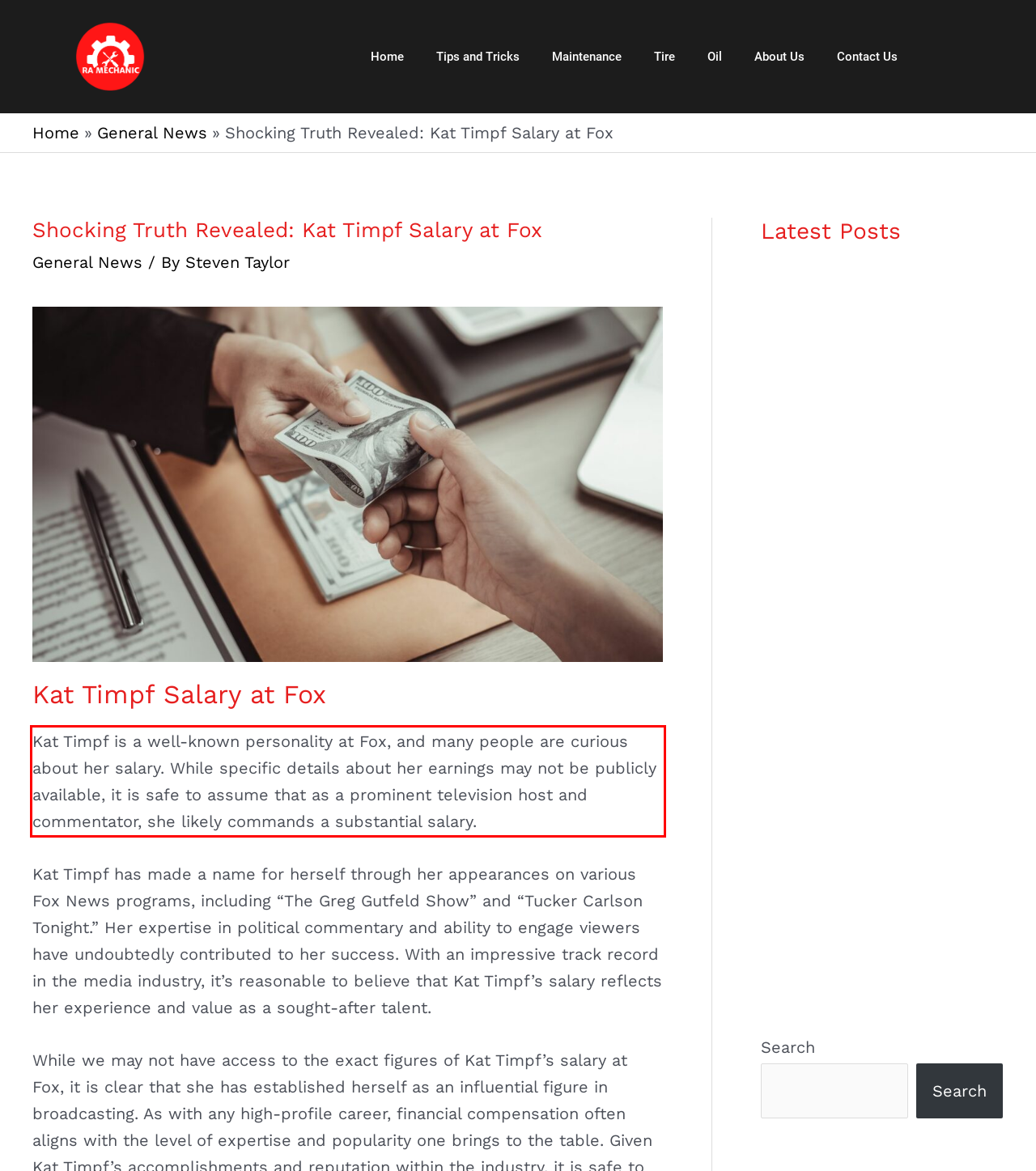You have a screenshot of a webpage with a red bounding box. Identify and extract the text content located inside the red bounding box.

Kat Timpf is a well-known personality at Fox, and many people are curious about her salary. While specific details about her earnings may not be publicly available, it is safe to assume that as a prominent television host and commentator, she likely commands a substantial salary.